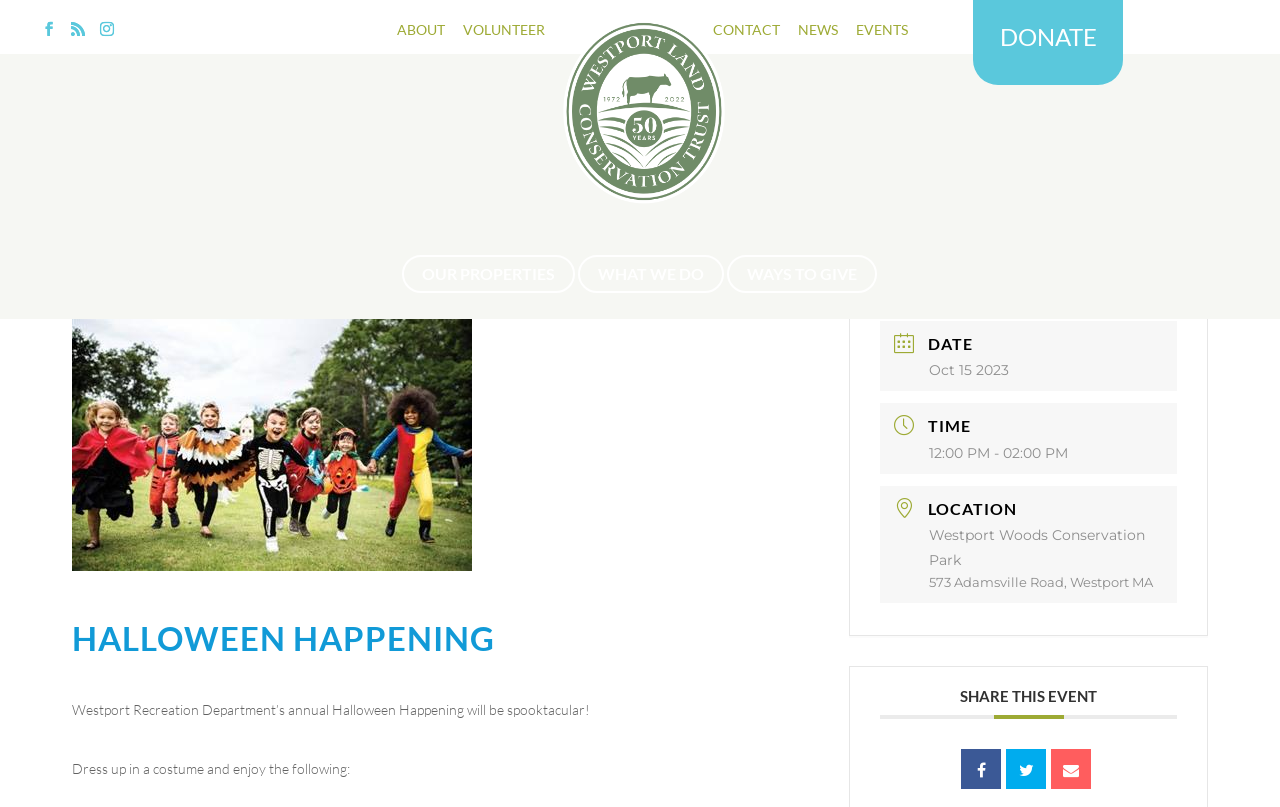What is the time of the event?
Please look at the screenshot and answer in one word or a short phrase.

12:00 PM - 02:00 PM